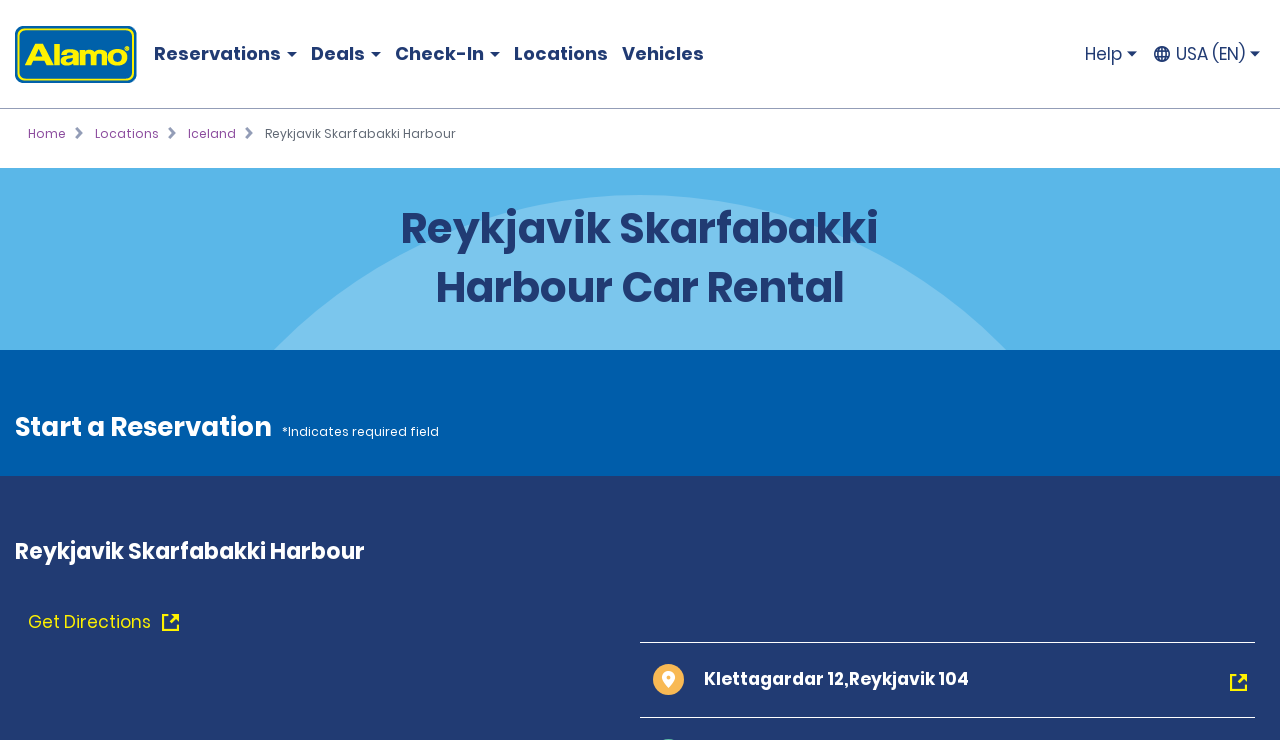What is the purpose of the 'Get Directions' button?
Utilize the information in the image to give a detailed answer to the question.

I inferred the purpose of the 'Get Directions' button by its location and text. It is located near the address of the car rental, and its text suggests that it is meant to provide directions to the car rental location.